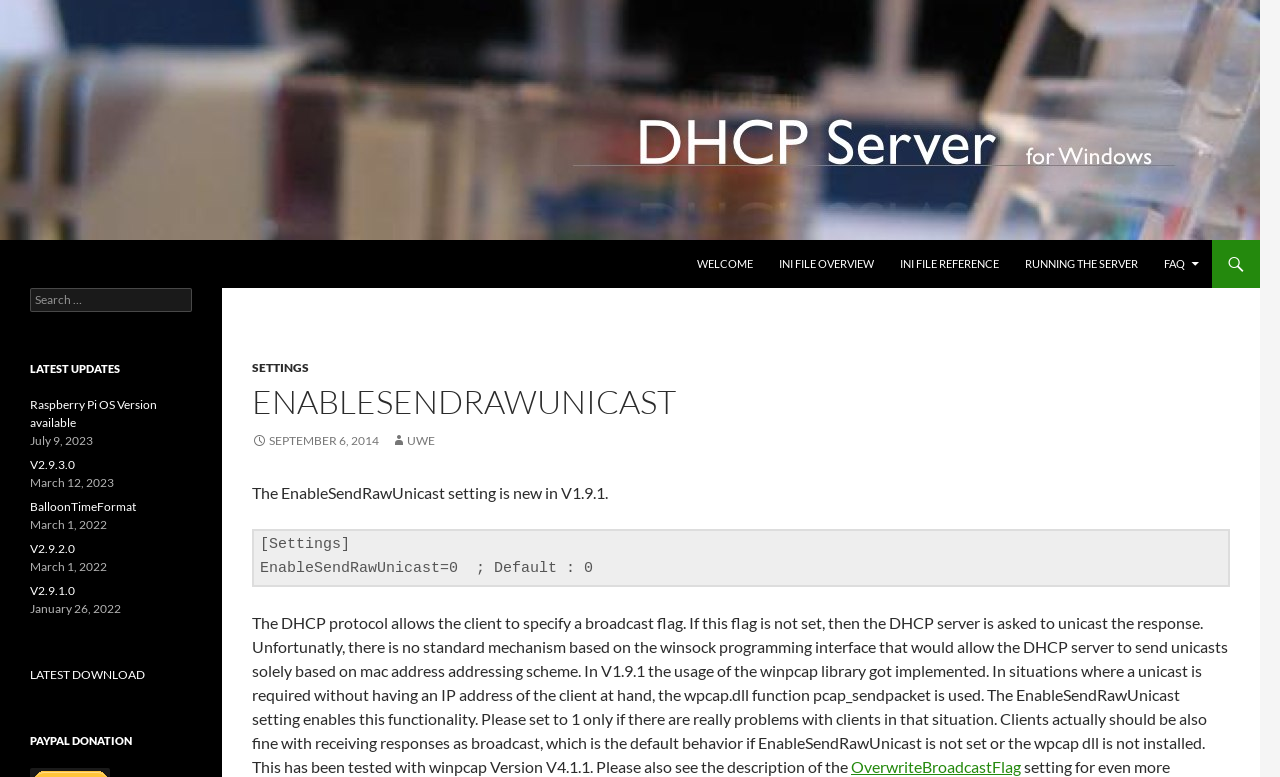Please locate the bounding box coordinates of the element that needs to be clicked to achieve the following instruction: "Go to FAQ page". The coordinates should be four float numbers between 0 and 1, i.e., [left, top, right, bottom].

[0.9, 0.309, 0.946, 0.371]